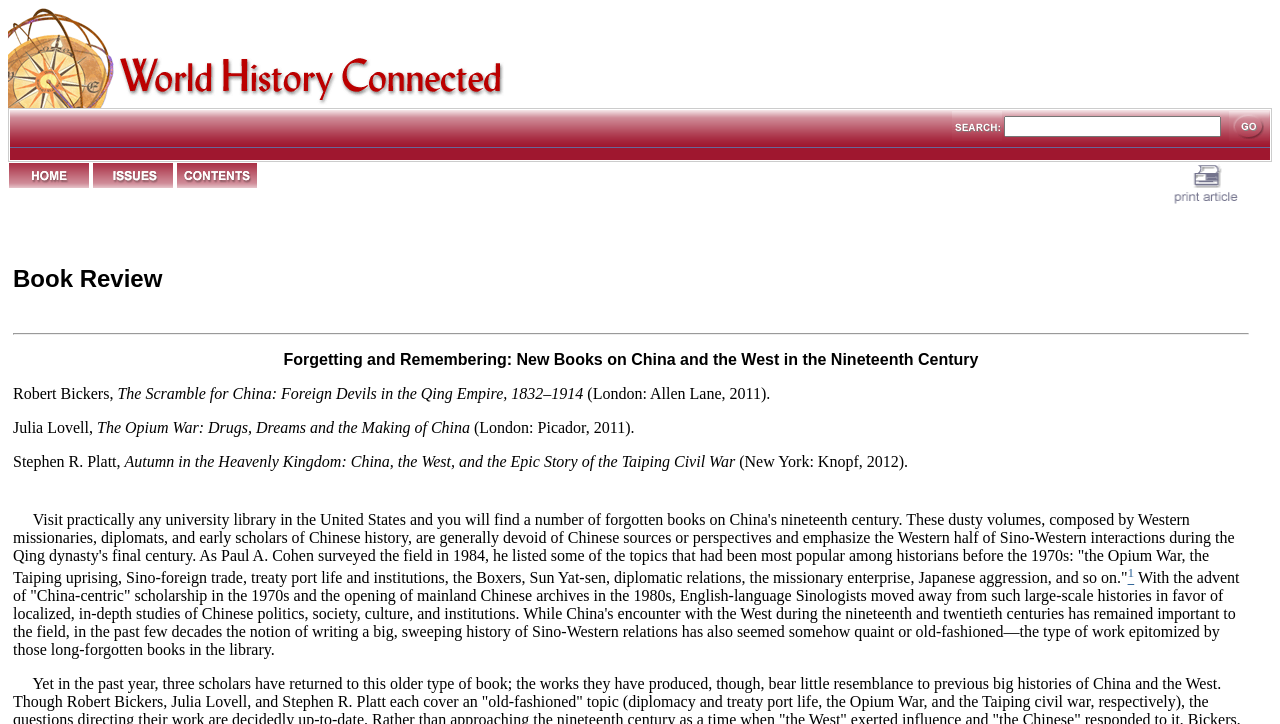Please determine the bounding box of the UI element that matches this description: name="search". The coordinates should be given as (top-left x, top-left y, bottom-right x, bottom-right y), with all values between 0 and 1.

[0.784, 0.16, 0.954, 0.189]